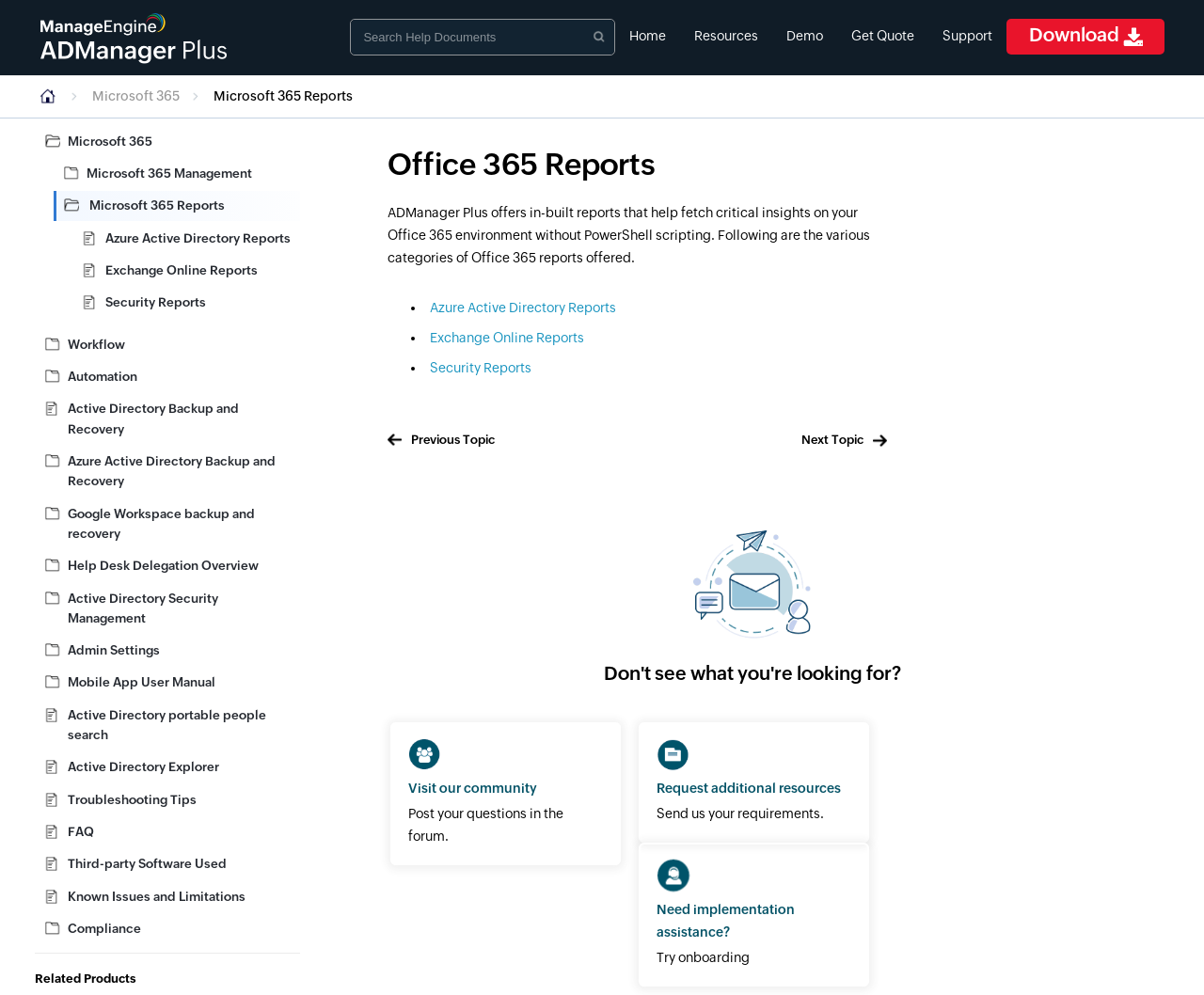What is the main feature of Office 365 reports?
Refer to the image and give a detailed answer to the query.

The main feature of Office 365 reports is to fetch critical insights on the Office 365 environment without PowerShell scripting, as mentioned in the webpage content.